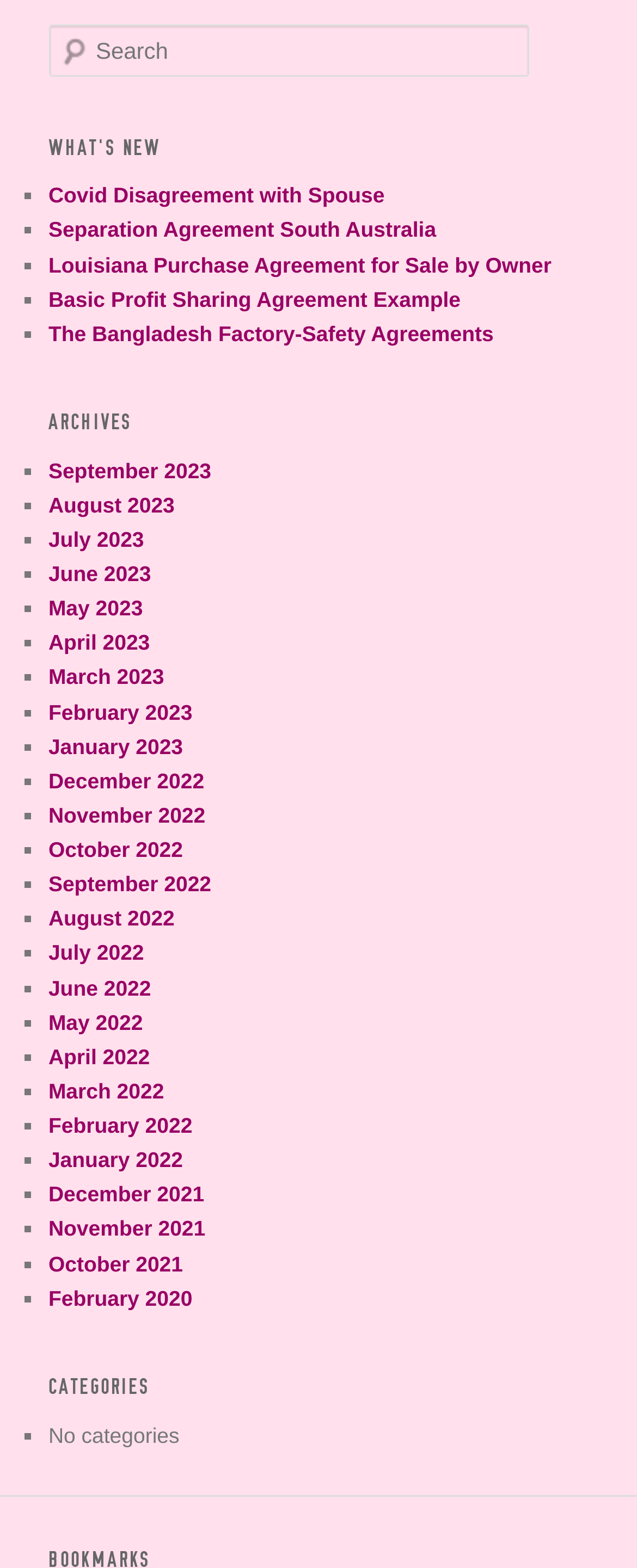From the image, can you give a detailed response to the question below:
What is the format of the links under 'WHAT'S NEW'?

The links under 'WHAT'S NEW' are text links, indicated by the OCR text and the element type 'link', suggesting that they are clickable text elements that lead to specific pages or content on the website.